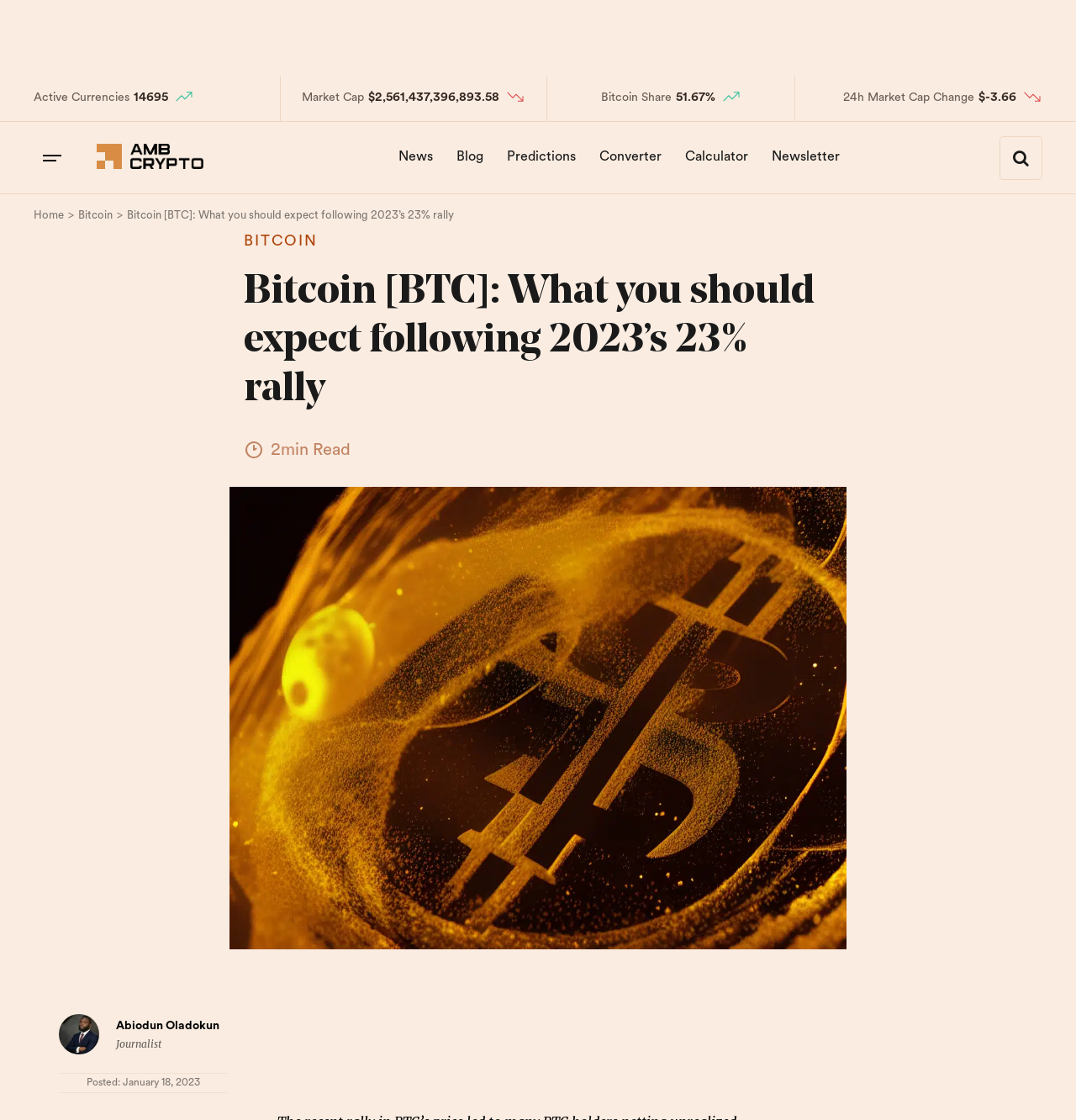Find and provide the bounding box coordinates for the UI element described with: "Bitcoin".

[0.227, 0.208, 0.773, 0.224]